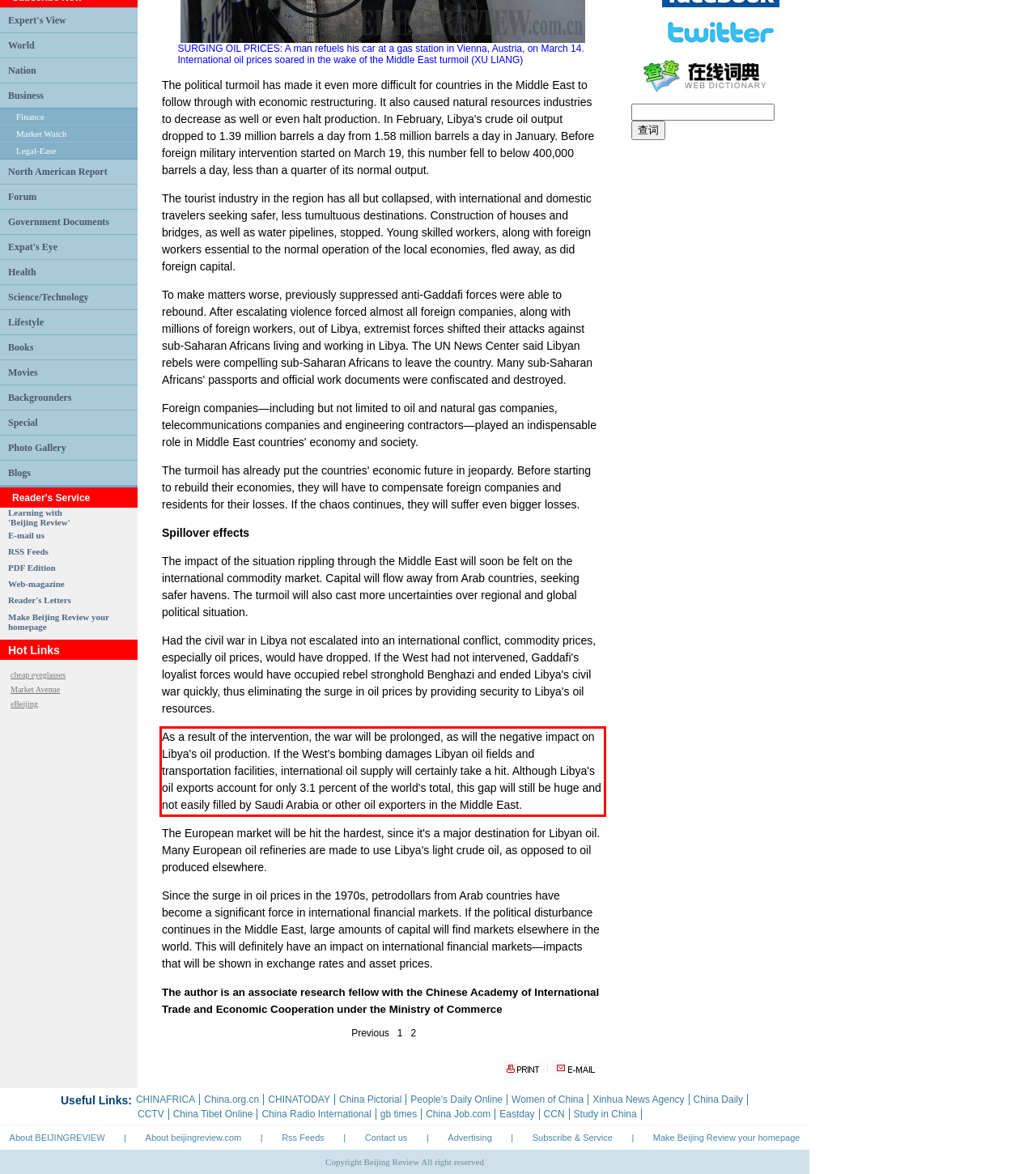The screenshot provided shows a webpage with a red bounding box. Apply OCR to the text within this red bounding box and provide the extracted content.

As a result of the intervention, the war will be prolonged, as will the negative impact on Libya's oil production. If the West's bombing damages Libyan oil fields and transportation facilities, international oil supply will certainly take a hit. Although Libya's oil exports account for only 3.1 percent of the world's total, this gap will still be huge and not easily filled by Saudi Arabia or other oil exporters in the Middle East.